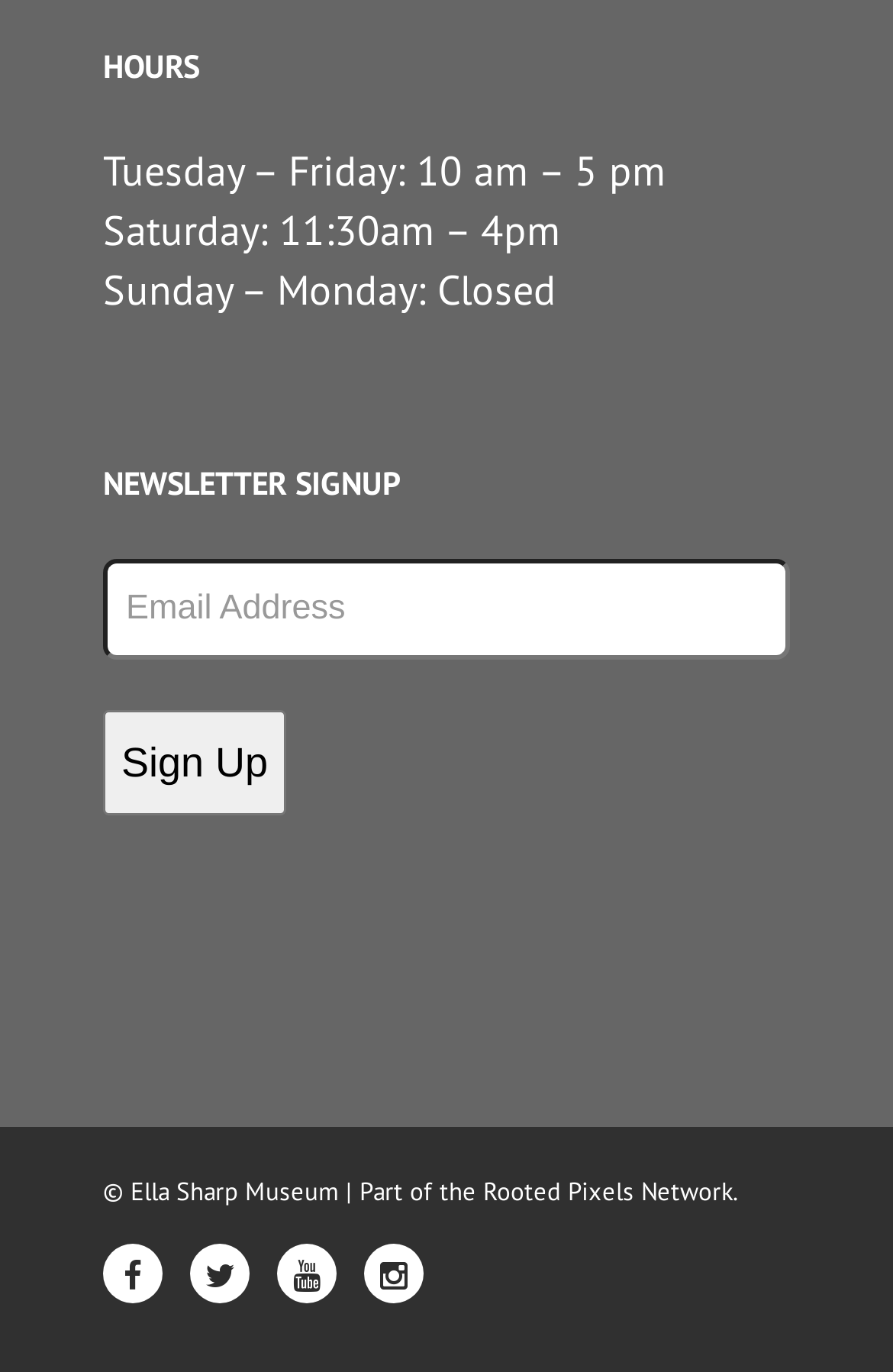Respond with a single word or phrase:
How many social media links are at the bottom of the page?

4